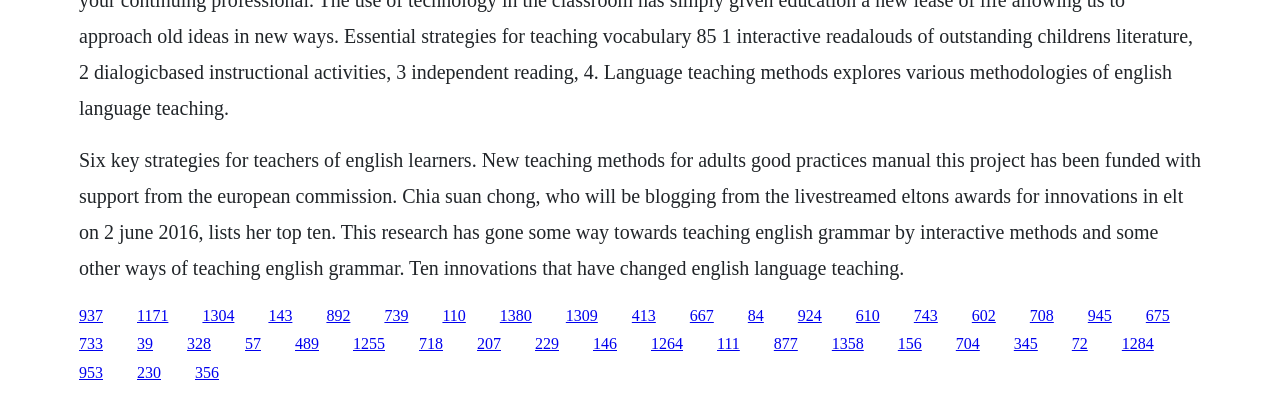Is the webpage related to a specific event or award?
Answer the question with a thorough and detailed explanation.

The static text mentions 'Chia Suan Chong, who will be blogging from the livestreamed Eltons awards for innovations in ELT on 2 June 2016', suggesting that the webpage is related to the Eltons awards event.